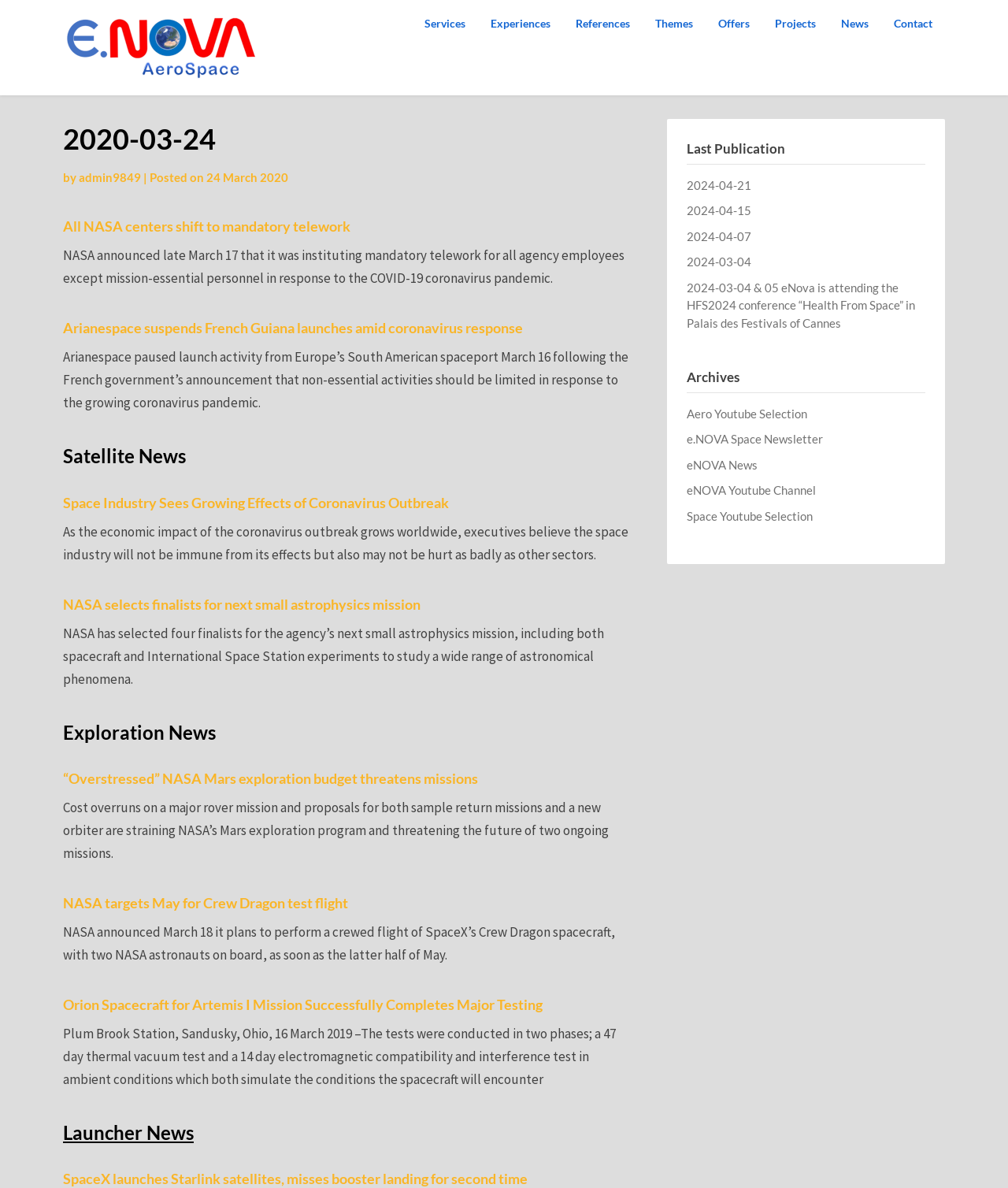What is the topic of the first news article?
Answer the question based on the image using a single word or a brief phrase.

NASA centers shift to mandatory telework